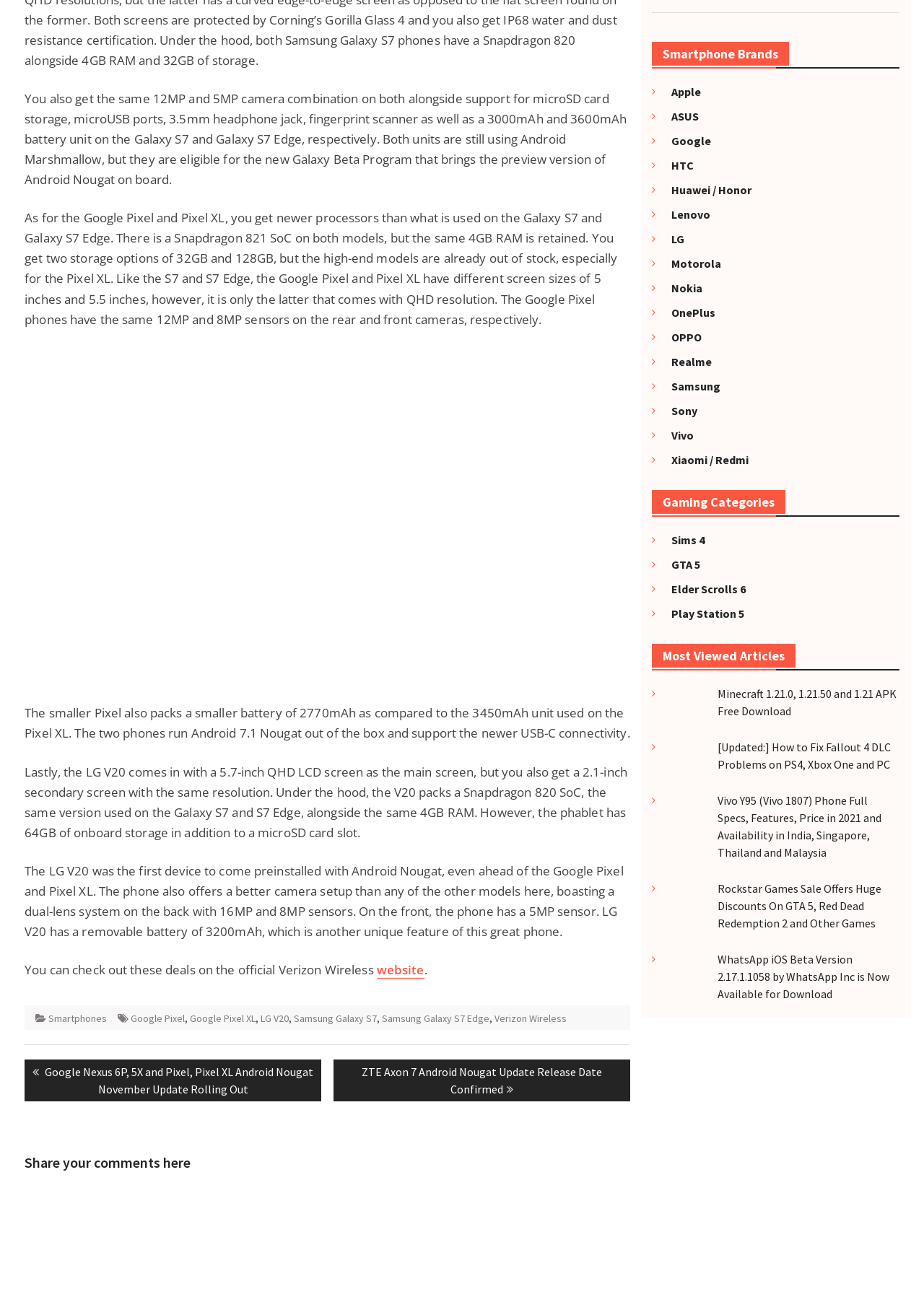Could you specify the bounding box coordinates for the clickable section to complete the following instruction: "Check out the 'Smartphones' category"?

[0.053, 0.777, 0.116, 0.787]